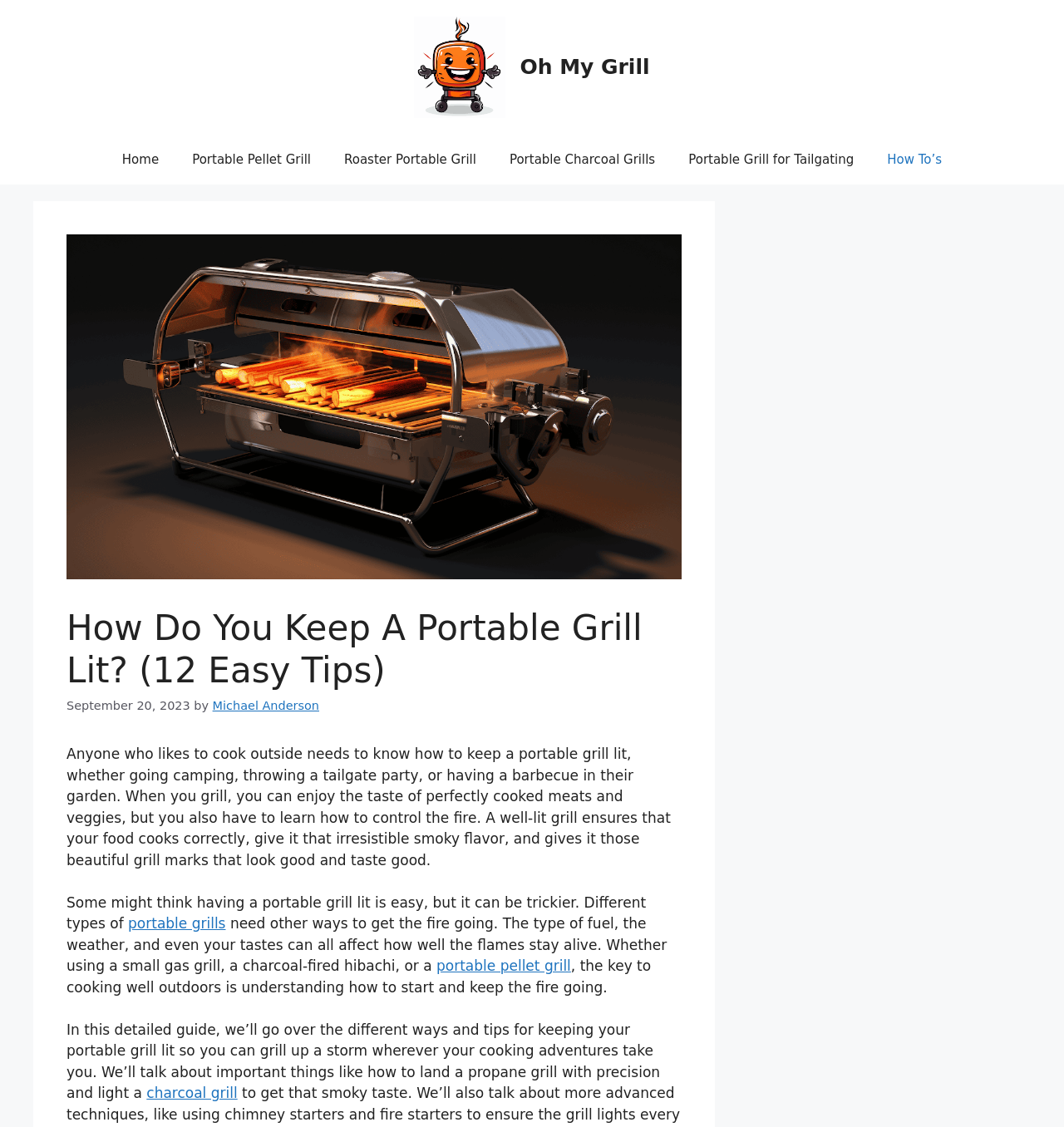How many links are in the navigation menu?
Look at the screenshot and respond with a single word or phrase.

6